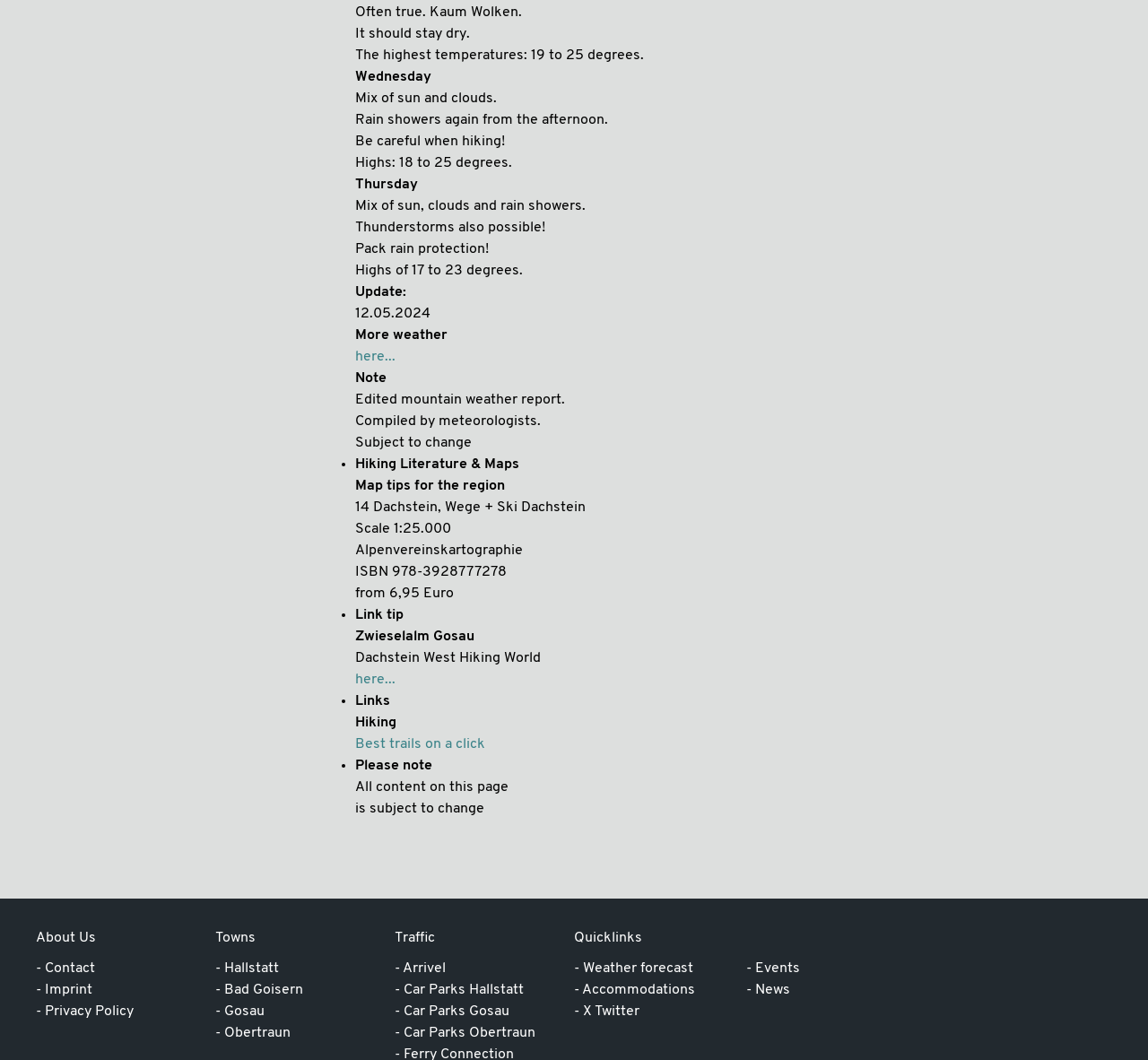What is the price of the map?
Please craft a detailed and exhaustive response to the question.

I found the answer by looking at the section of the webpage that describes a map. The description says 'from 6,95 Euro'.